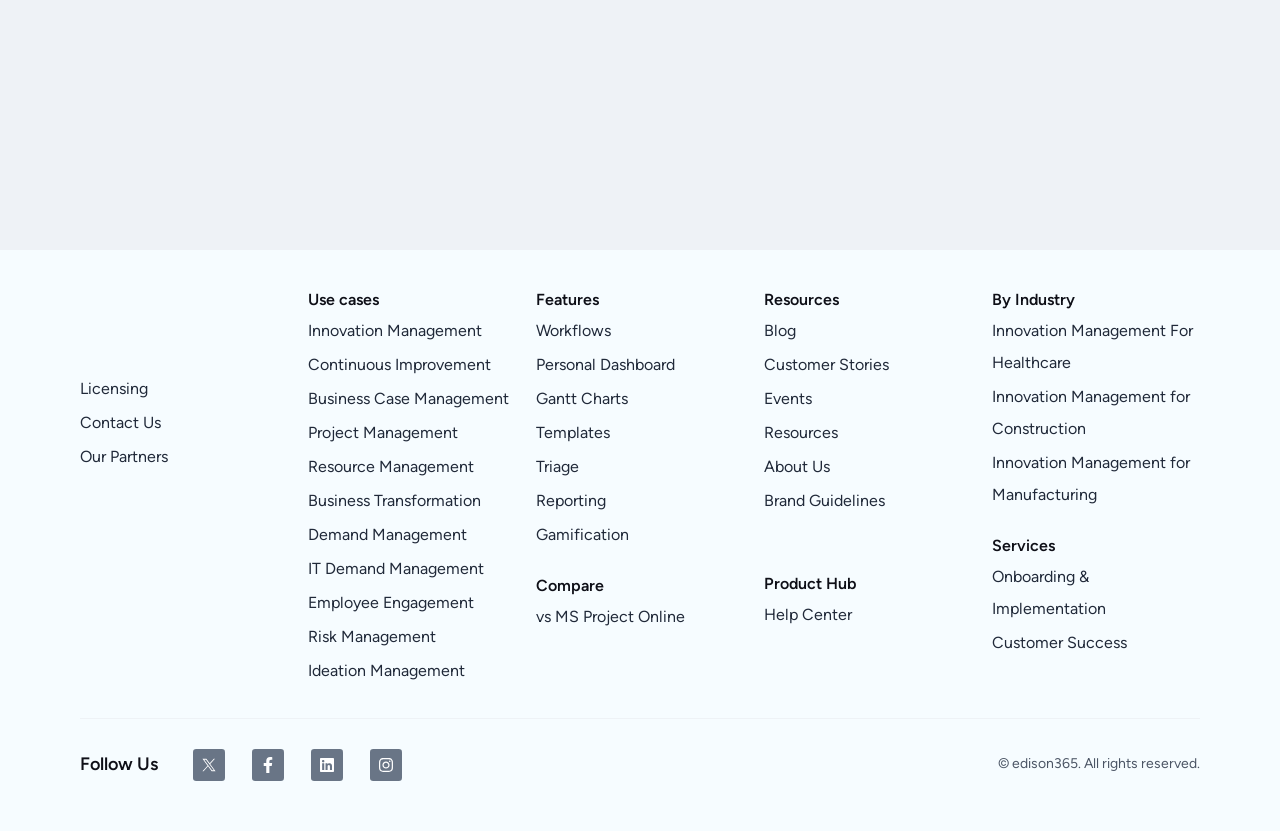Pinpoint the bounding box coordinates of the element that must be clicked to accomplish the following instruction: "Read 'Customer Stories'". The coordinates should be in the format of four float numbers between 0 and 1, i.e., [left, top, right, bottom].

[0.597, 0.418, 0.759, 0.459]